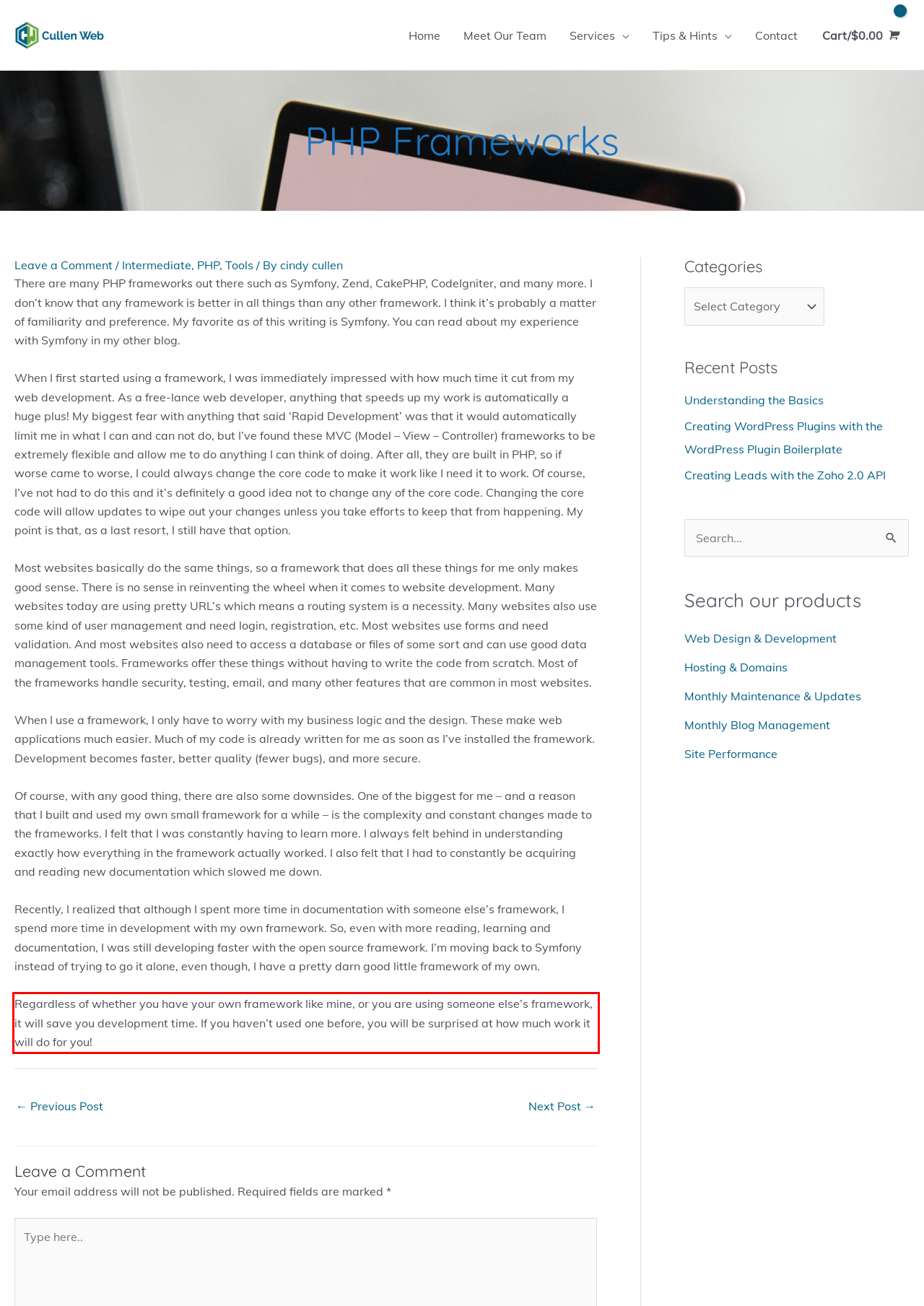By examining the provided screenshot of a webpage, recognize the text within the red bounding box and generate its text content.

Regardless of whether you have your own framework like mine, or you are using someone else’s framework, it will save you development time. If you haven’t used one before, you will be surprised at how much work it will do for you!